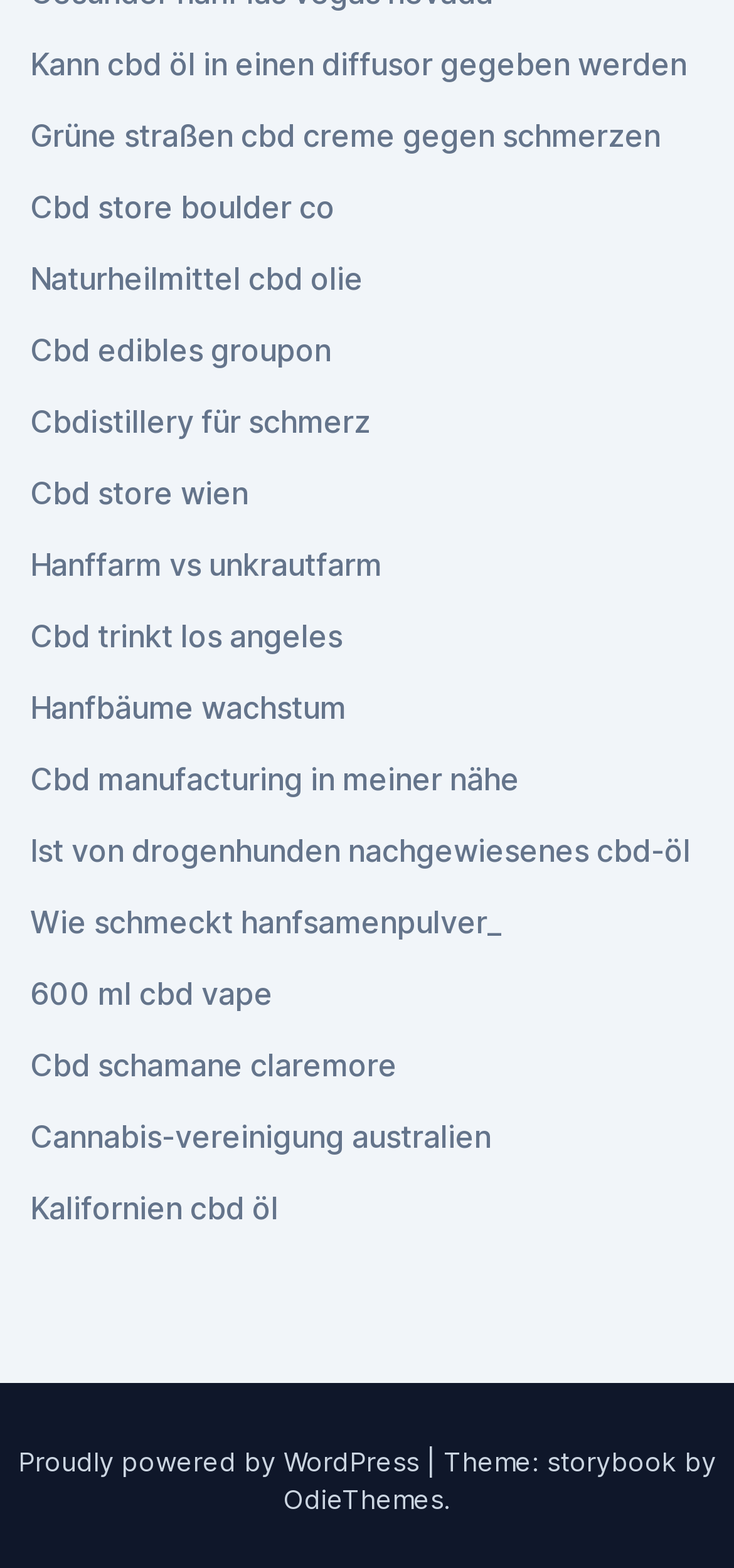Determine the bounding box coordinates for the area you should click to complete the following instruction: "Learn about CBD edibles on Groupon".

[0.041, 0.211, 0.451, 0.235]